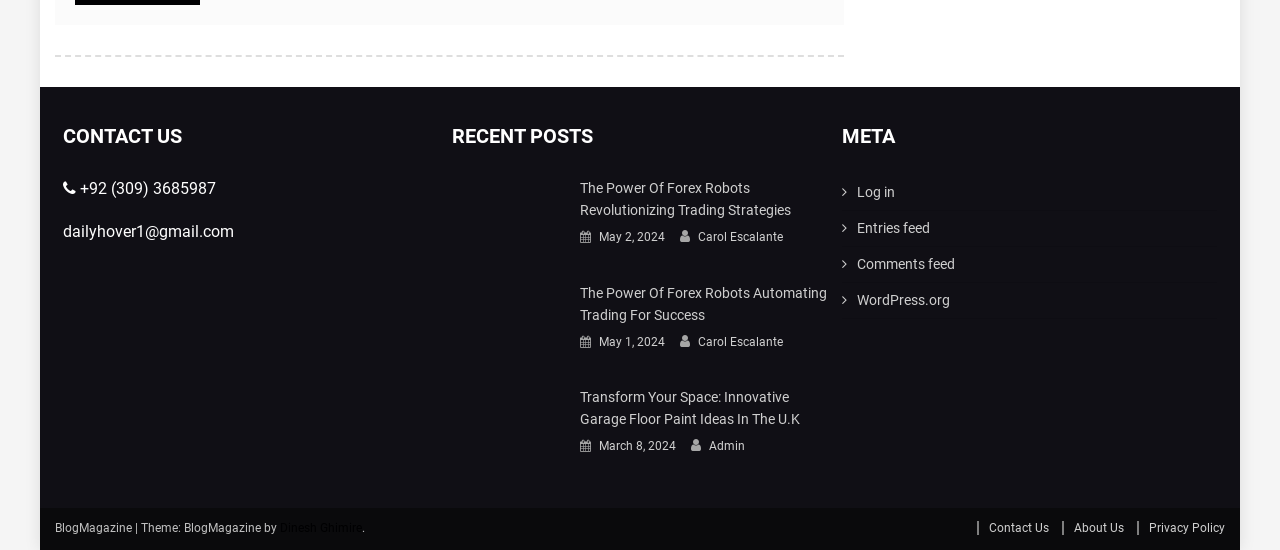Based on the element description May 2, 2024May 2, 2024, identify the bounding box of the UI element in the given webpage screenshot. The coordinates should be in the format (top-left x, top-left y, bottom-right x, bottom-right y) and must be between 0 and 1.

[0.468, 0.413, 0.519, 0.452]